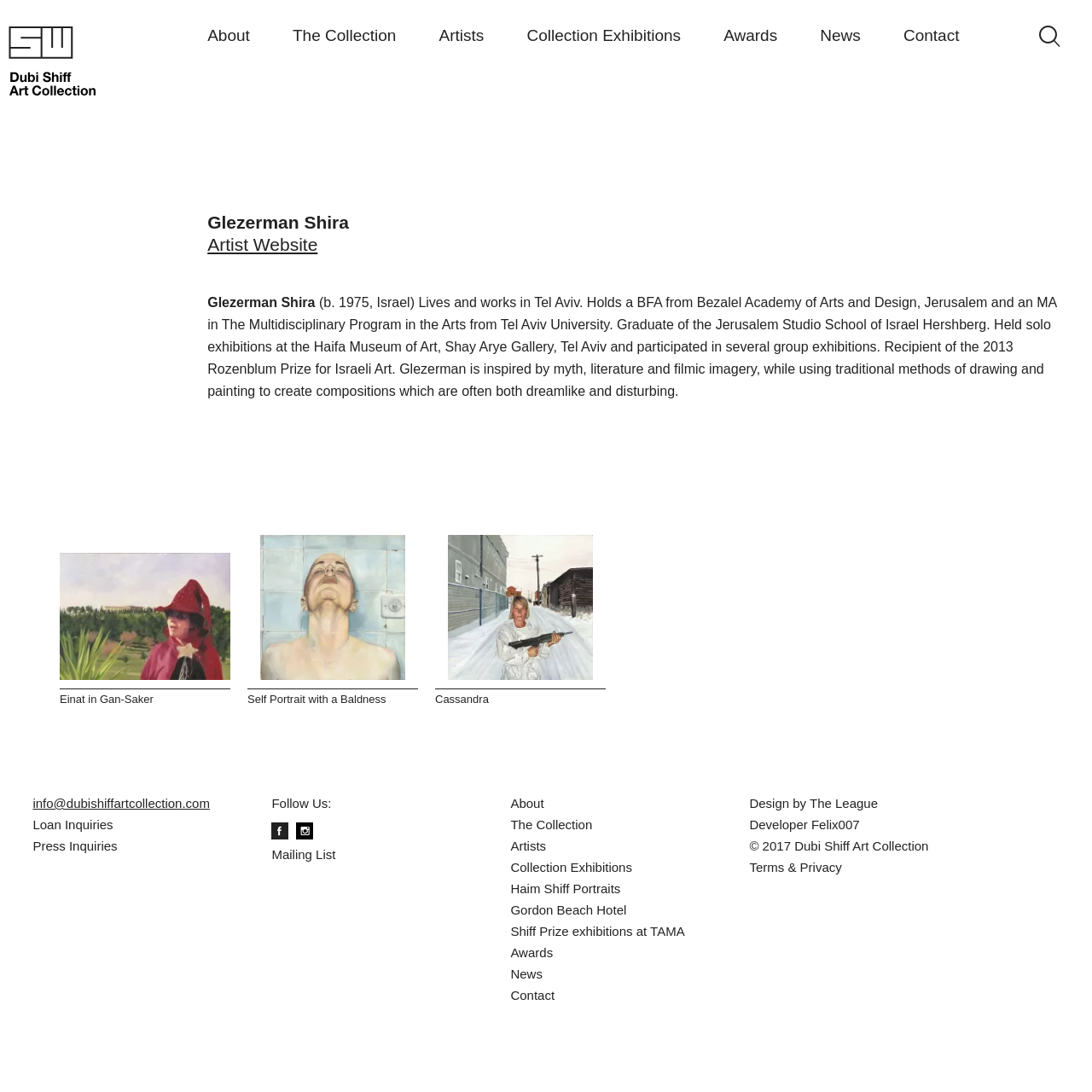What is the name of the art collection?
Provide a detailed answer to the question using information from the image.

The name of the art collection can be found in the heading element at the top of the webpage, which reads 'Dubi Shiff Art Collection'.